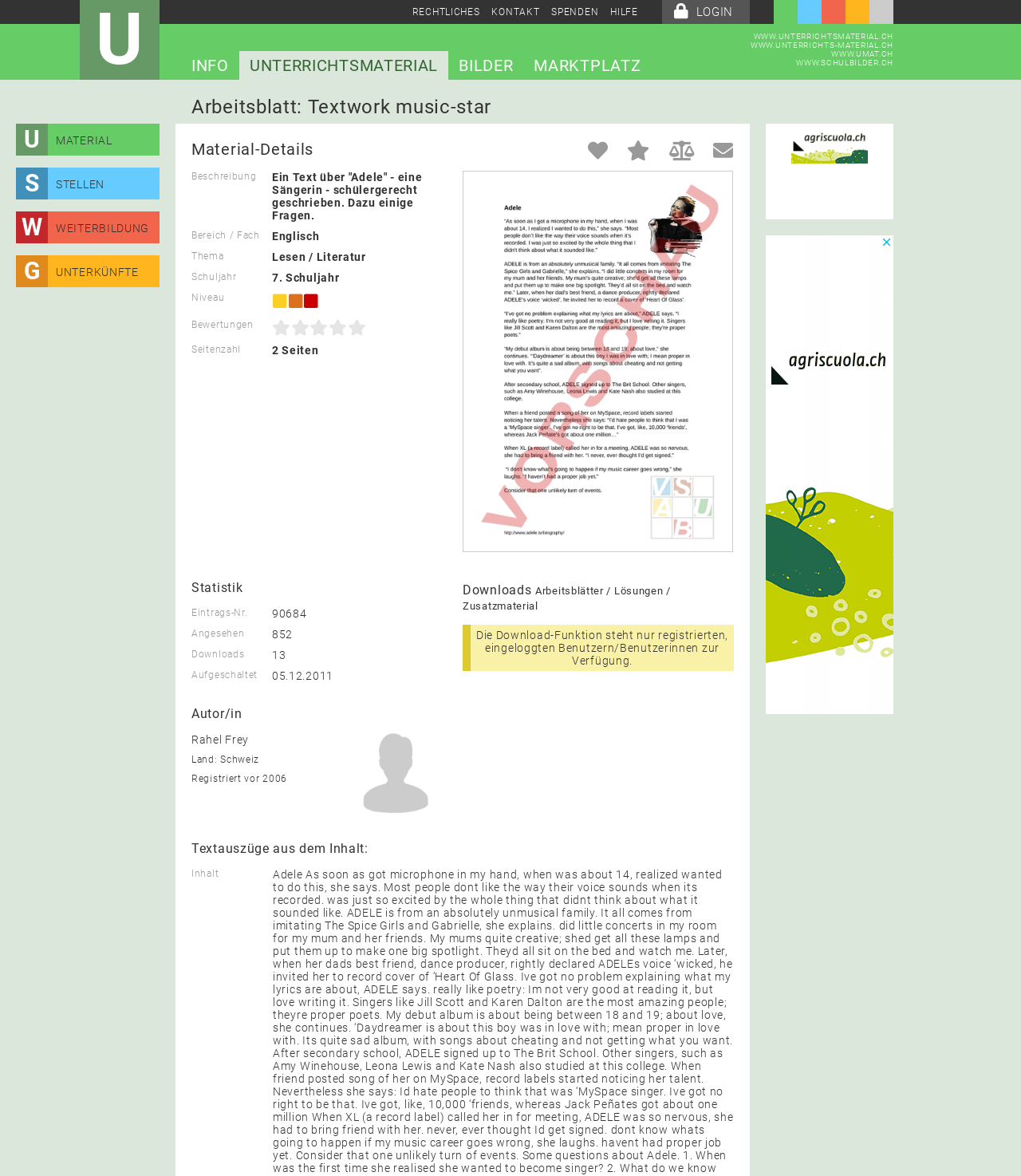Reply to the question with a single word or phrase:
How many pages does the material have?

2 Seiten